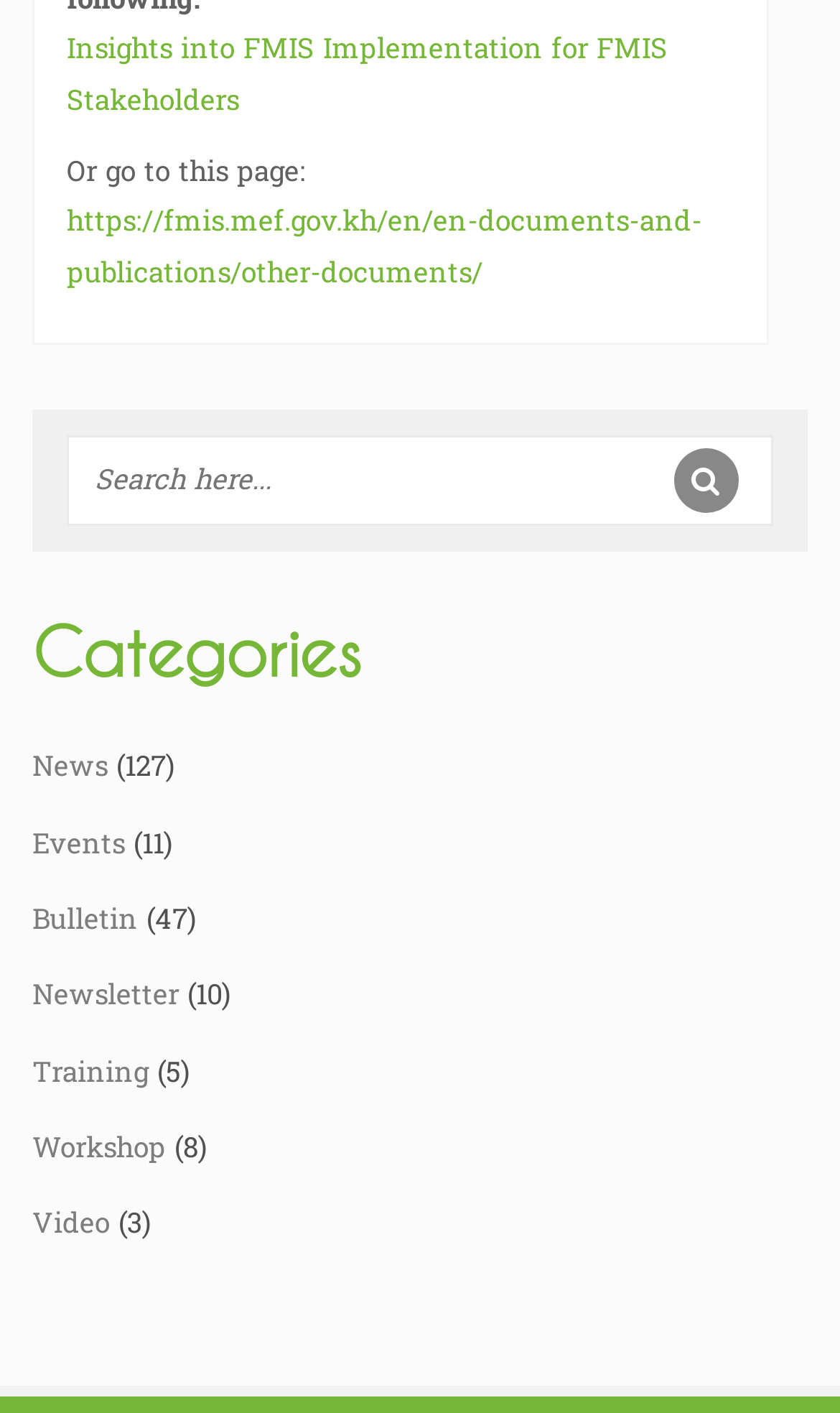Locate the bounding box coordinates of the element that should be clicked to fulfill the instruction: "Go to news page".

[0.038, 0.525, 0.128, 0.561]